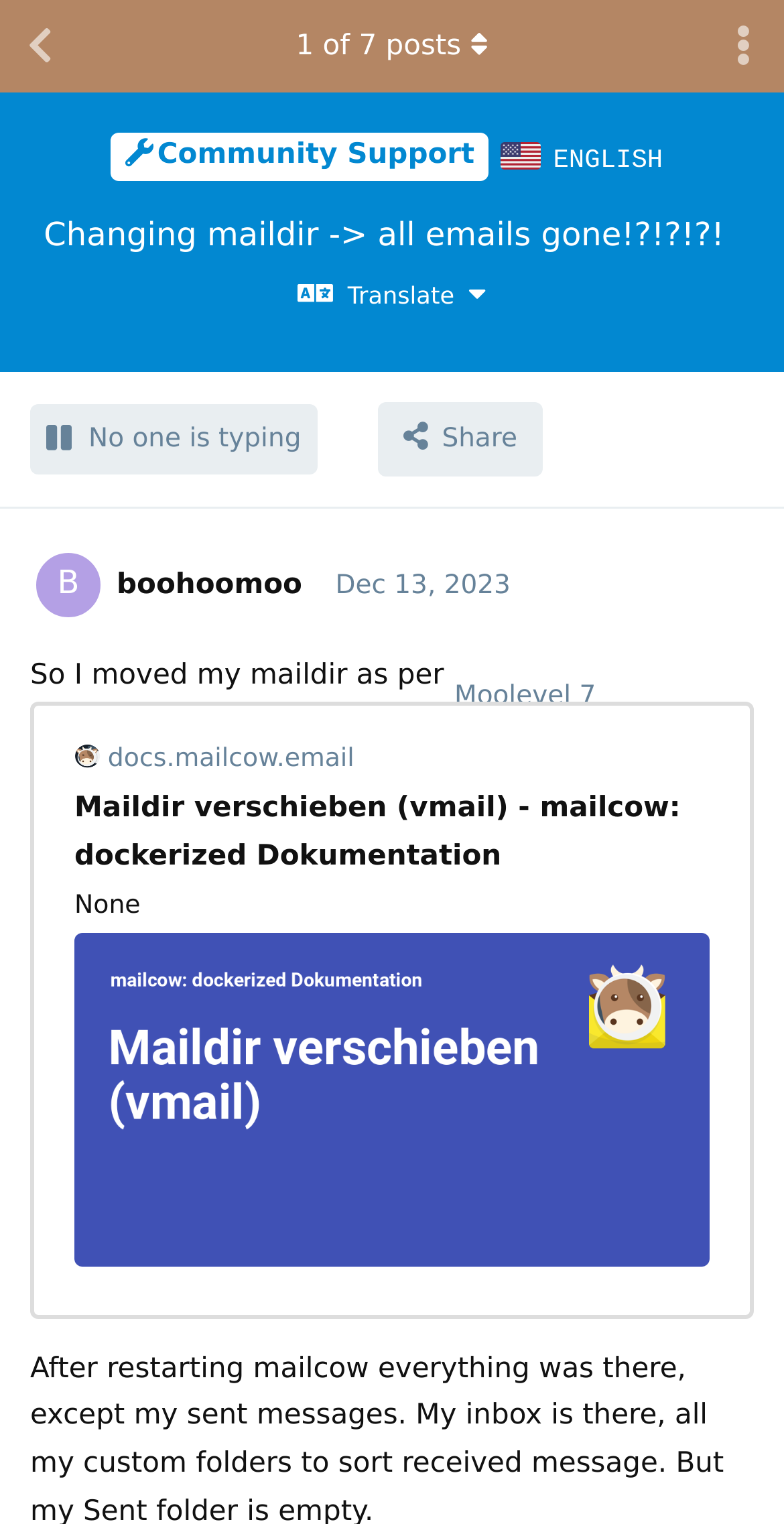What is the language of the webpage?
Respond to the question with a well-detailed and thorough answer.

I determined the language of the webpage by looking at the top-right corner of the webpage, where it says 'ENGLISH'. This suggests that the language of the webpage is English.